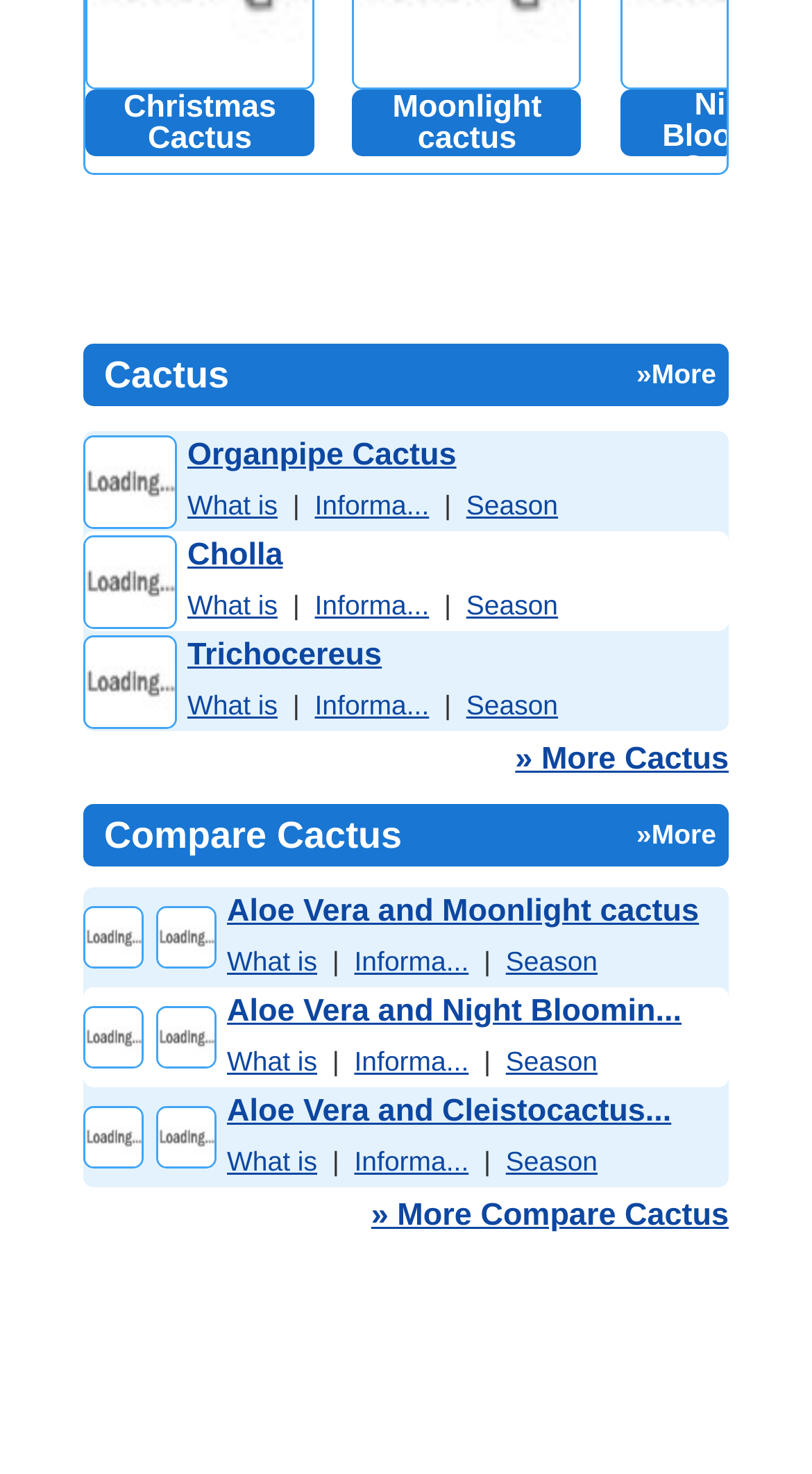Please find the bounding box coordinates of the clickable region needed to complete the following instruction: "Learn about Trichocereus plant". The bounding box coordinates must consist of four float numbers between 0 and 1, i.e., [left, top, right, bottom].

[0.103, 0.428, 0.897, 0.496]